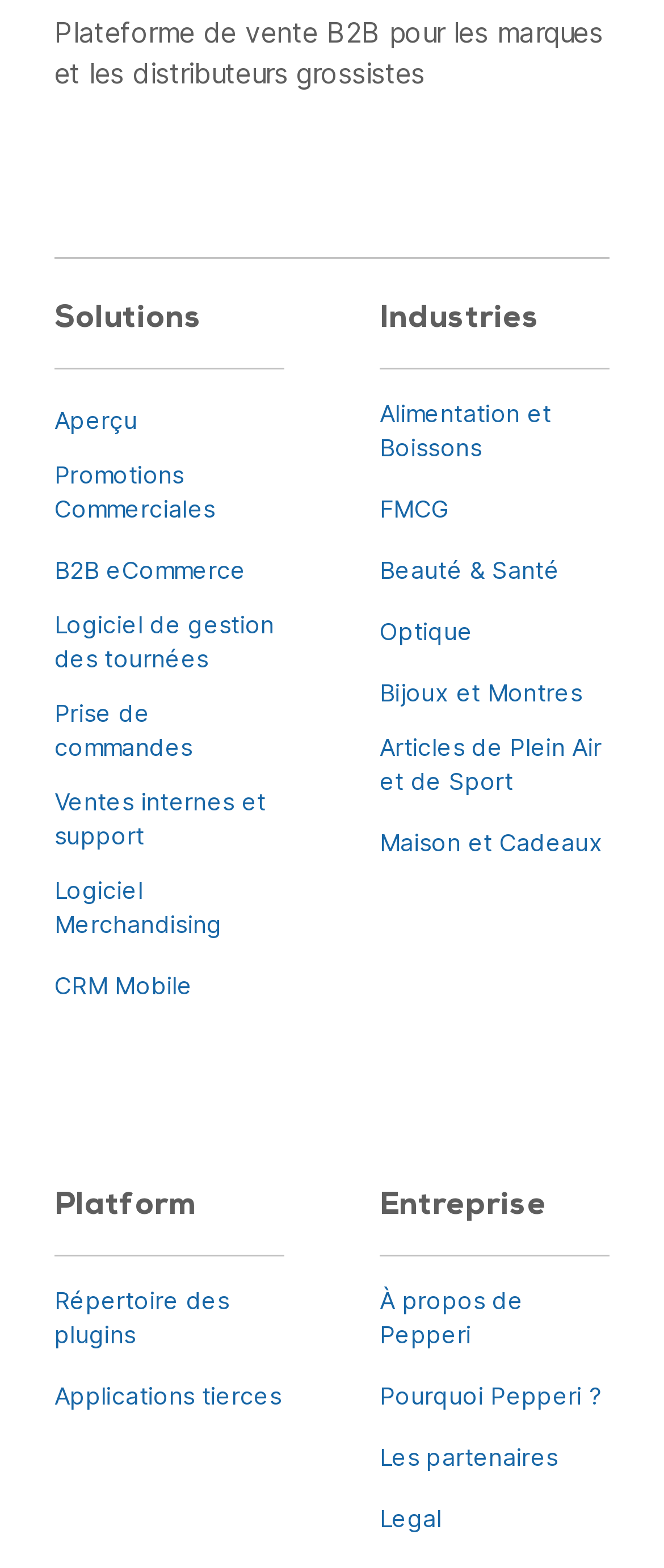What are the main categories?
Using the information from the image, answer the question thoroughly.

The main categories are Solutions, Industries, Platform, and Enterprise, as indicated by the static text elements with corresponding descriptions.